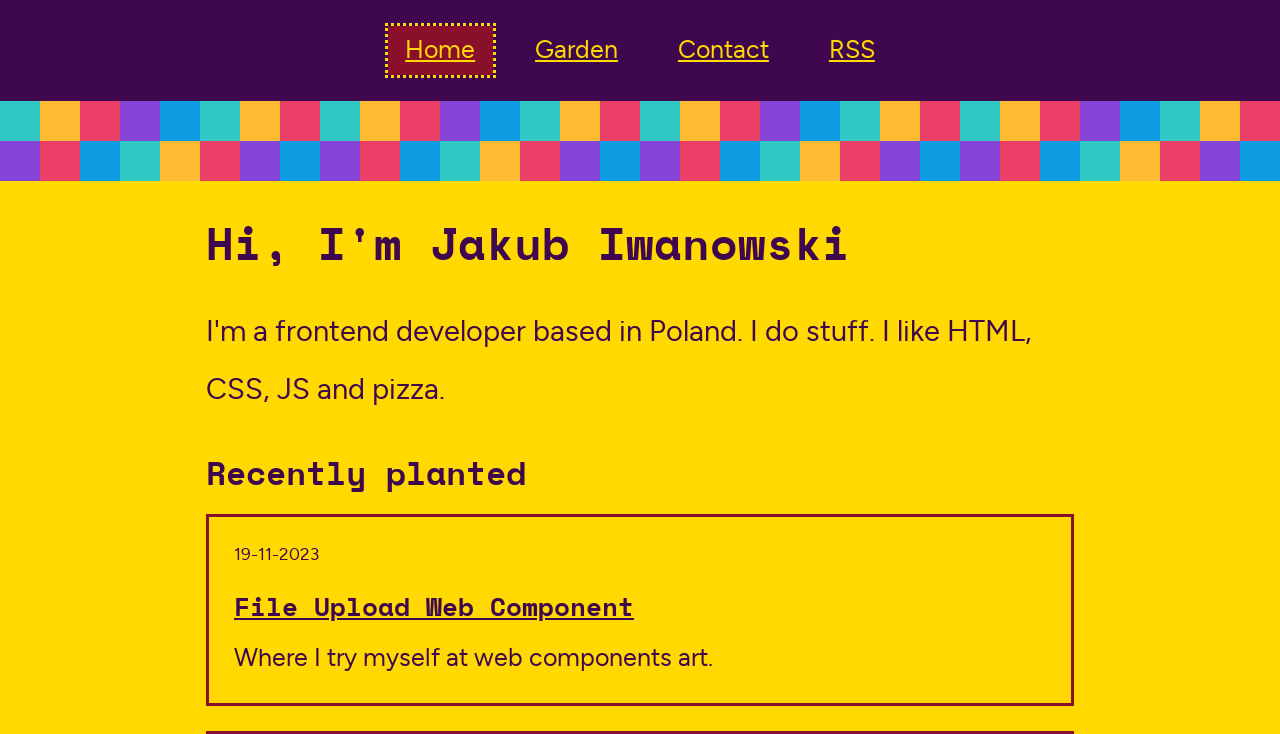What is the date of the latest update?
Answer with a single word or phrase by referring to the visual content.

19-11-2023